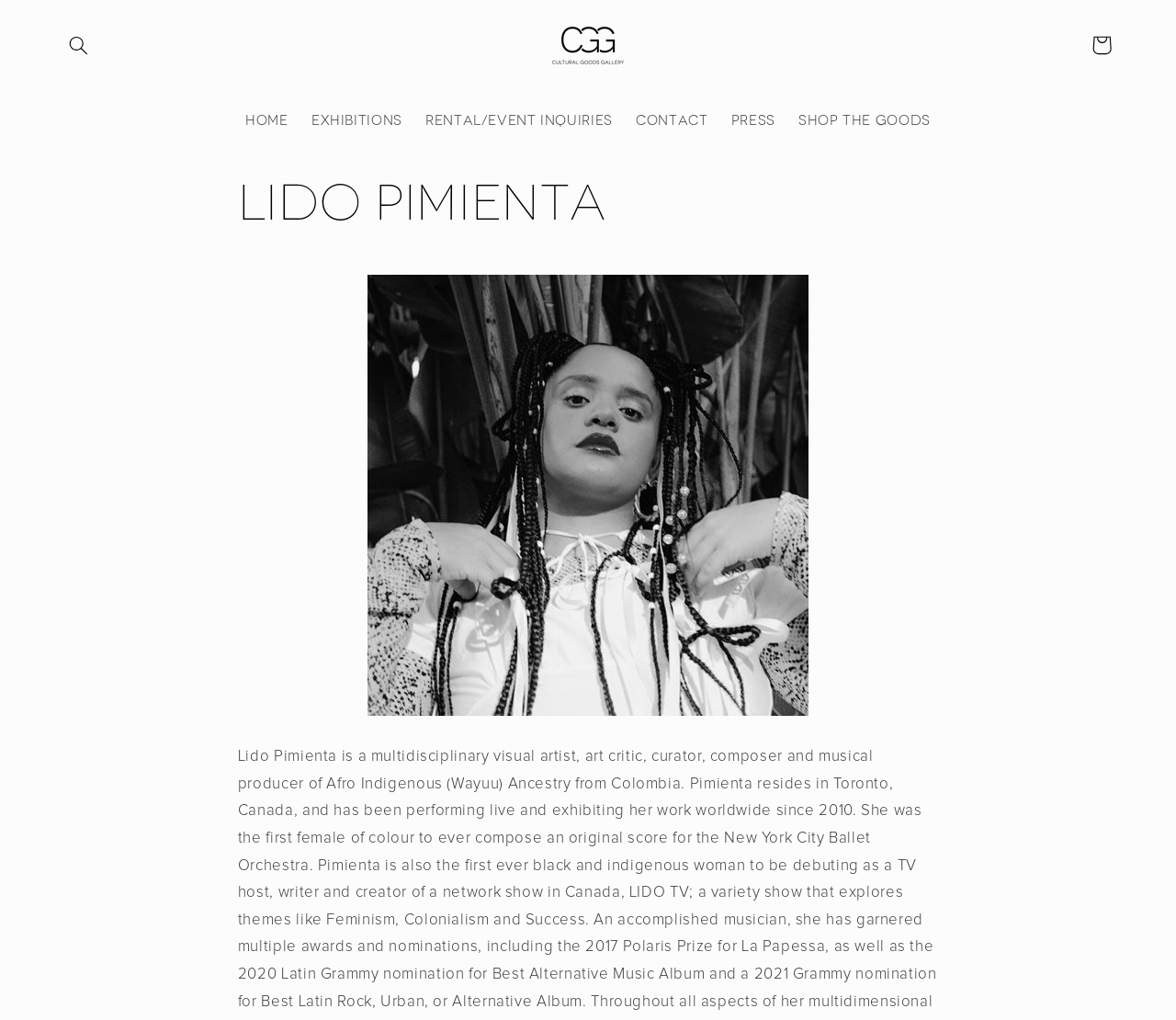Provide a brief response using a word or short phrase to this question:
What is the name of the artist?

Lido Pimienta